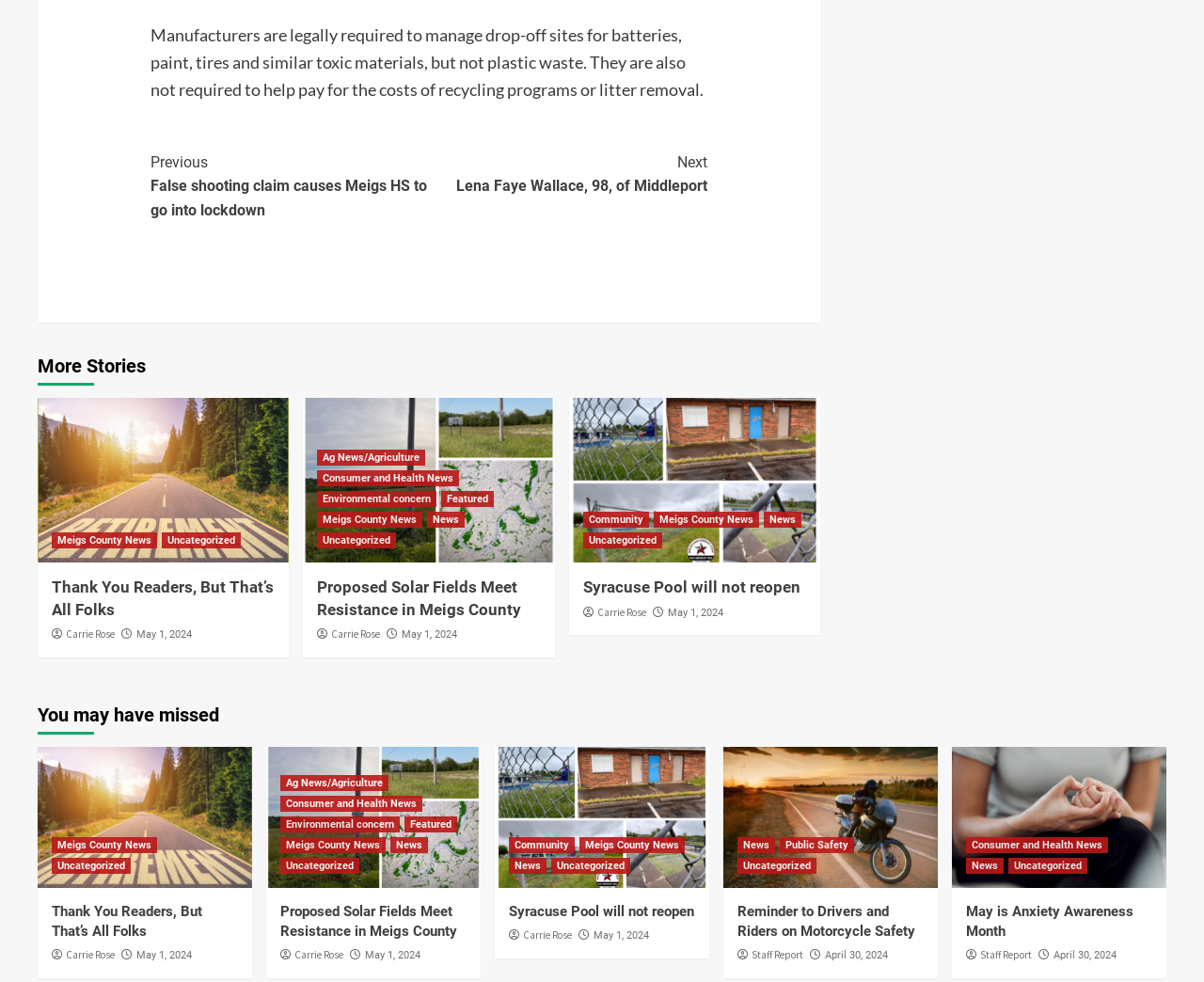Locate the bounding box coordinates of the item that should be clicked to fulfill the instruction: "Read 'More Stories'".

[0.031, 0.357, 0.121, 0.392]